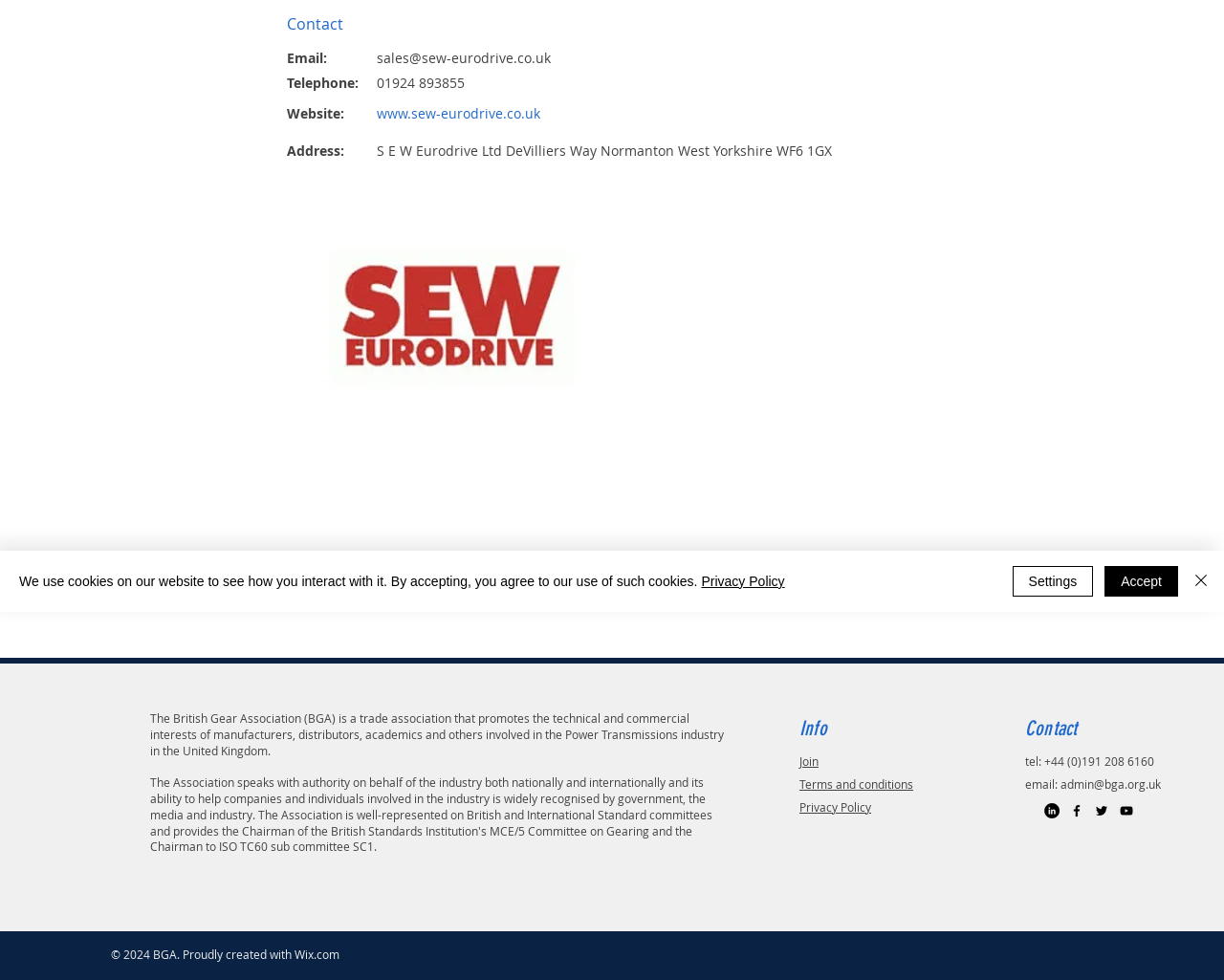Using the given description, provide the bounding box coordinates formatted as (top-left x, top-left y, bottom-right x, bottom-right y), with all values being floating point numbers between 0 and 1. Description: Privacy Policy

[0.653, 0.816, 0.712, 0.831]